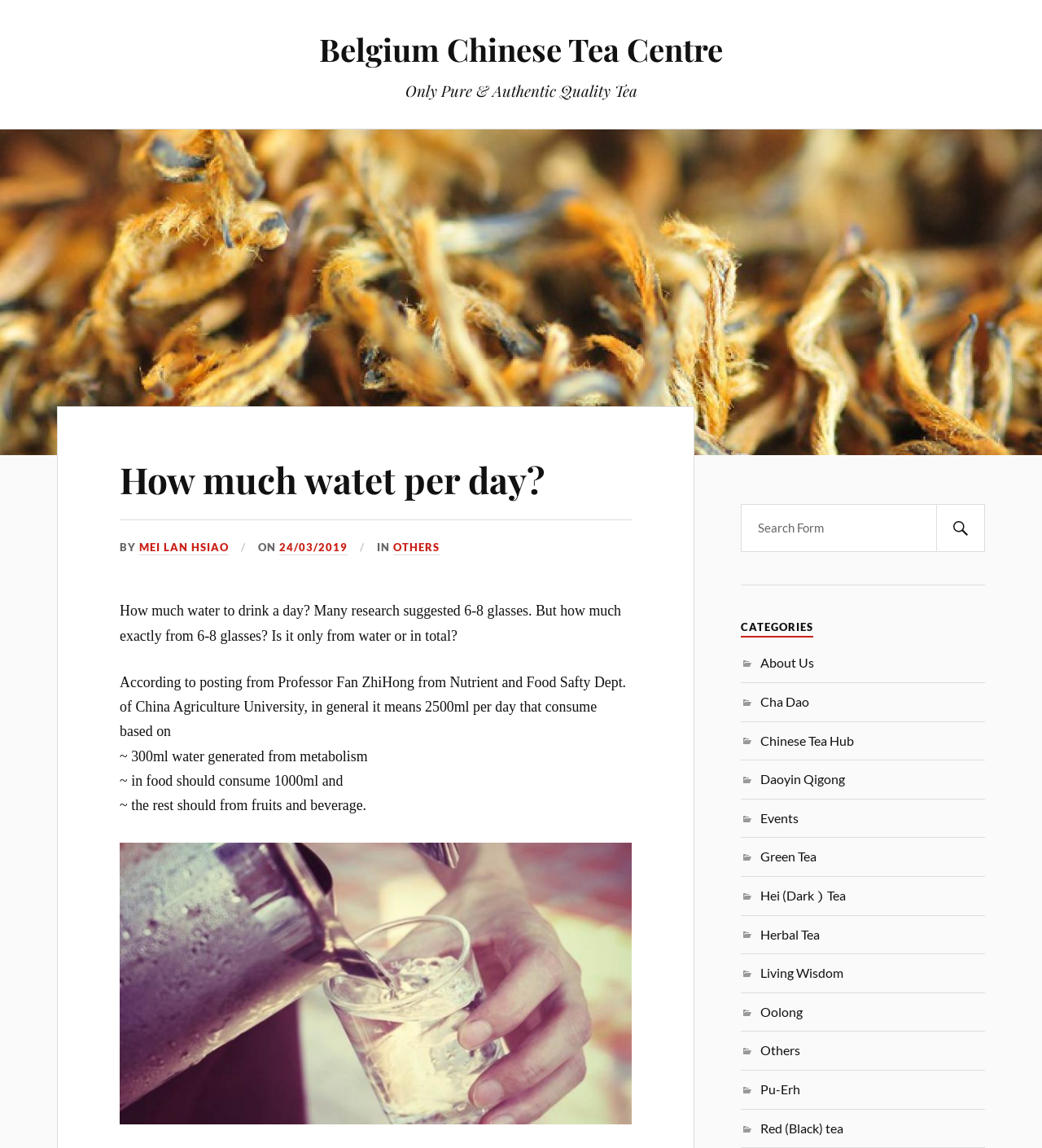Please find the bounding box coordinates of the element's region to be clicked to carry out this instruction: "Read the article by MEI LAN HSIAO".

[0.134, 0.471, 0.22, 0.484]